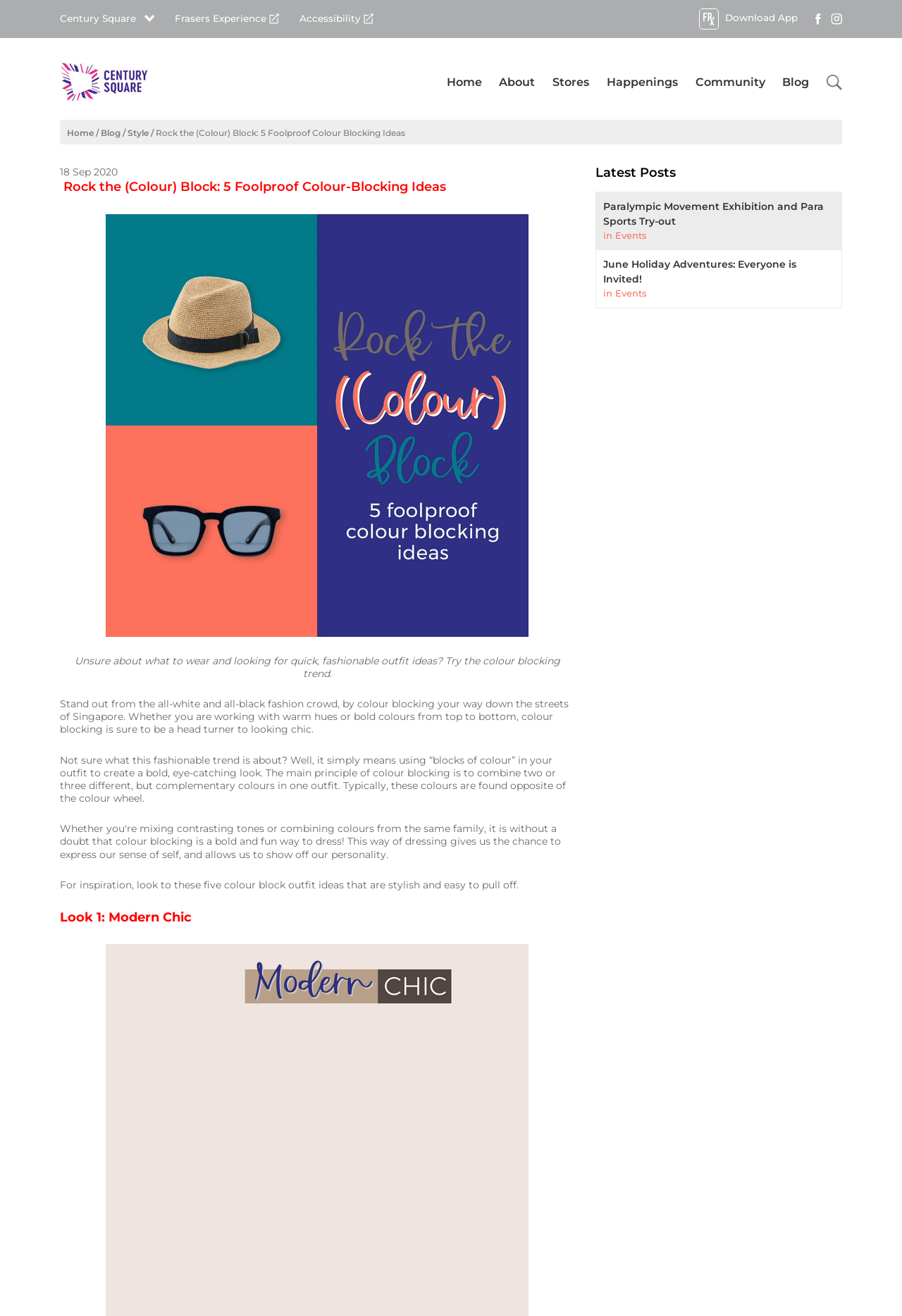Please answer the following question using a single word or phrase: What is the name of the blog?

Century Square